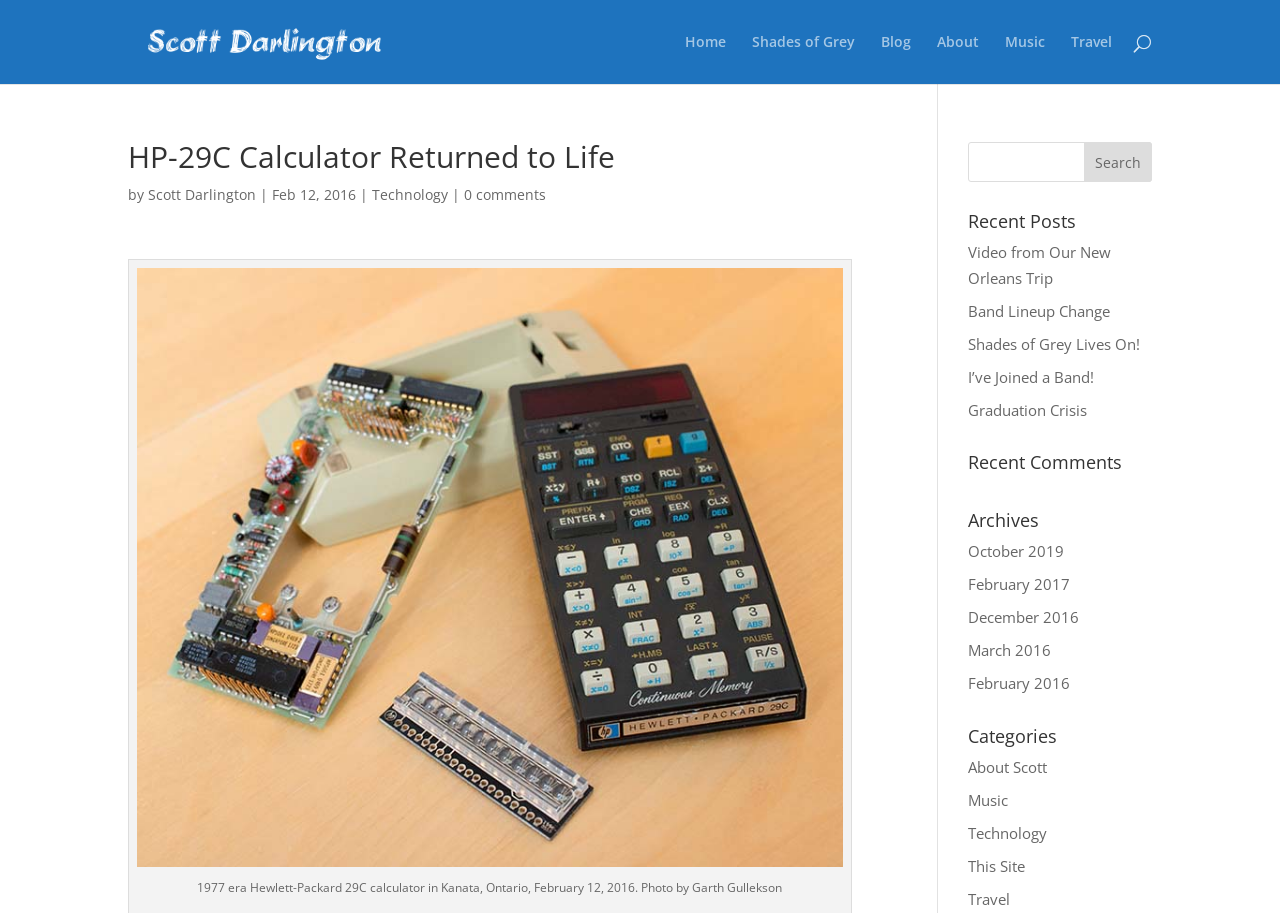What is the date of the blog post?
Please respond to the question with as much detail as possible.

I found the answer by looking at the text 'Feb 12, 2016' which is located below the title of the blog post, indicating the date when the post was published.